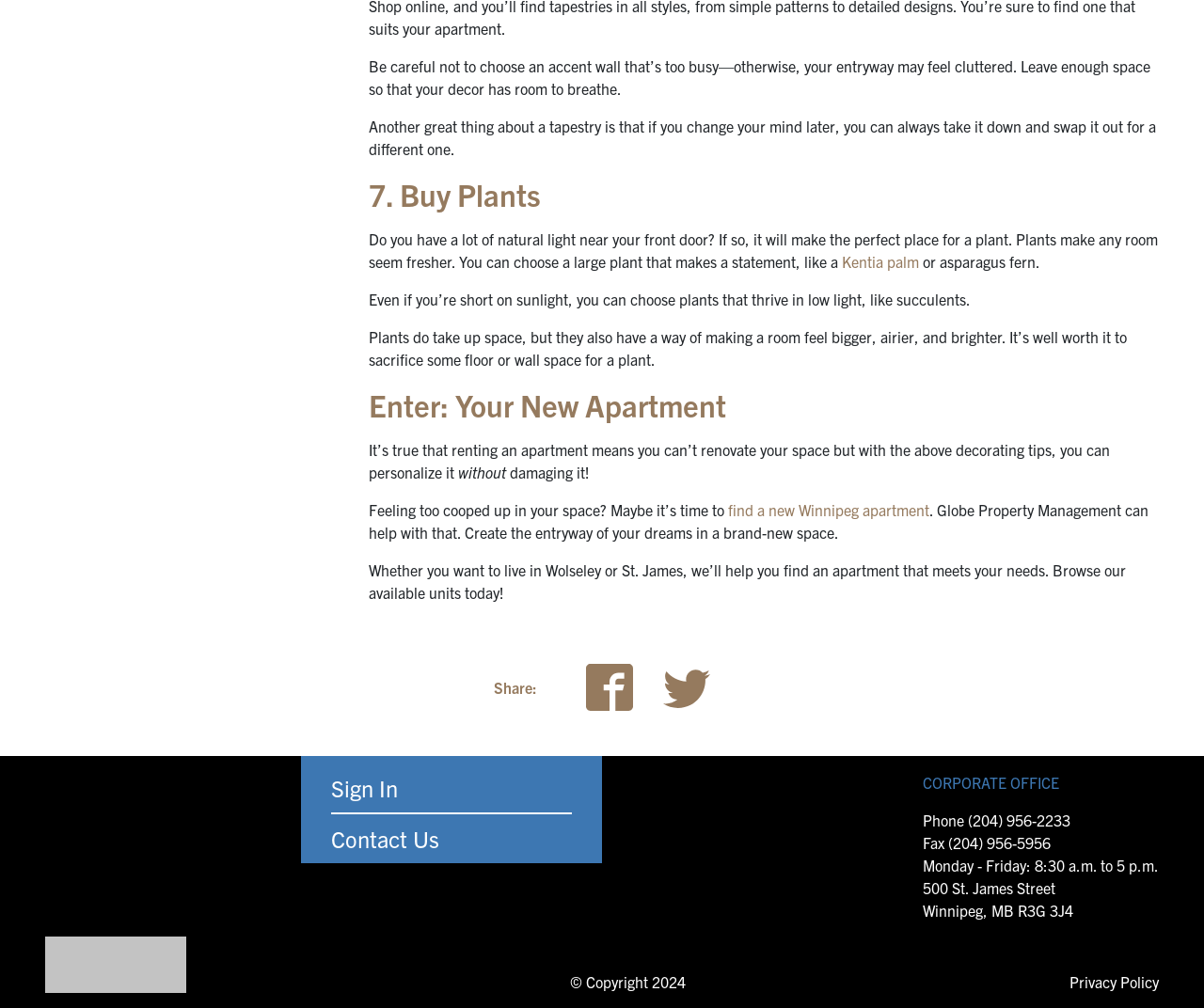Respond to the question below with a concise word or phrase:
What type of plants can thrive in low light?

Succulents